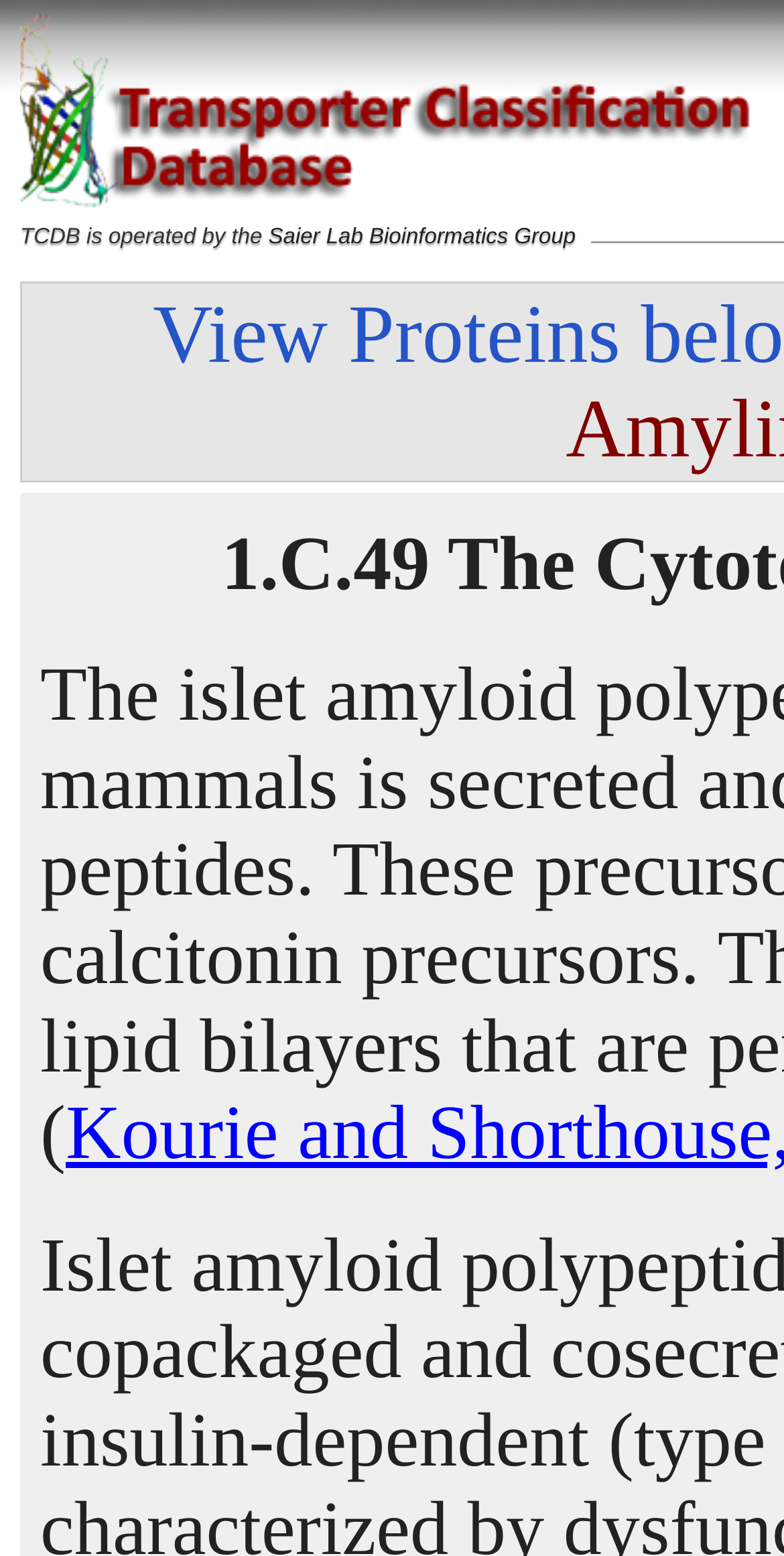Can you find the bounding box coordinates for the UI element given this description: "Saier Lab Bioinformatics Group"? Provide the coordinates as four float numbers between 0 and 1: [left, top, right, bottom].

[0.342, 0.145, 0.734, 0.16]